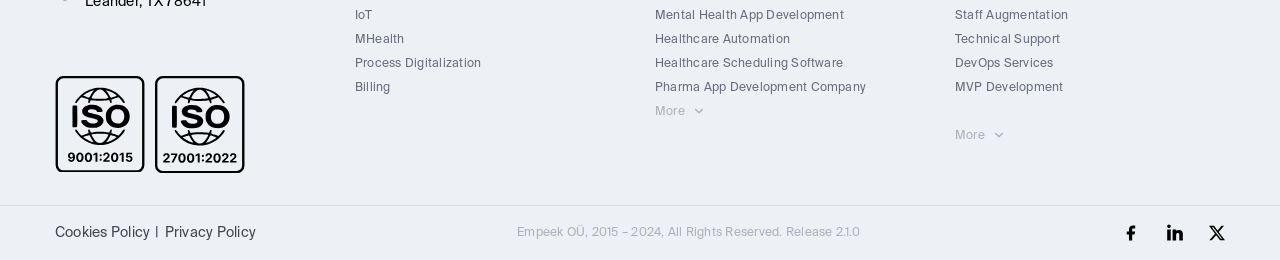Given the description "Mental Health App Development", provide the bounding box coordinates of the corresponding UI element.

[0.512, 0.039, 0.723, 0.085]